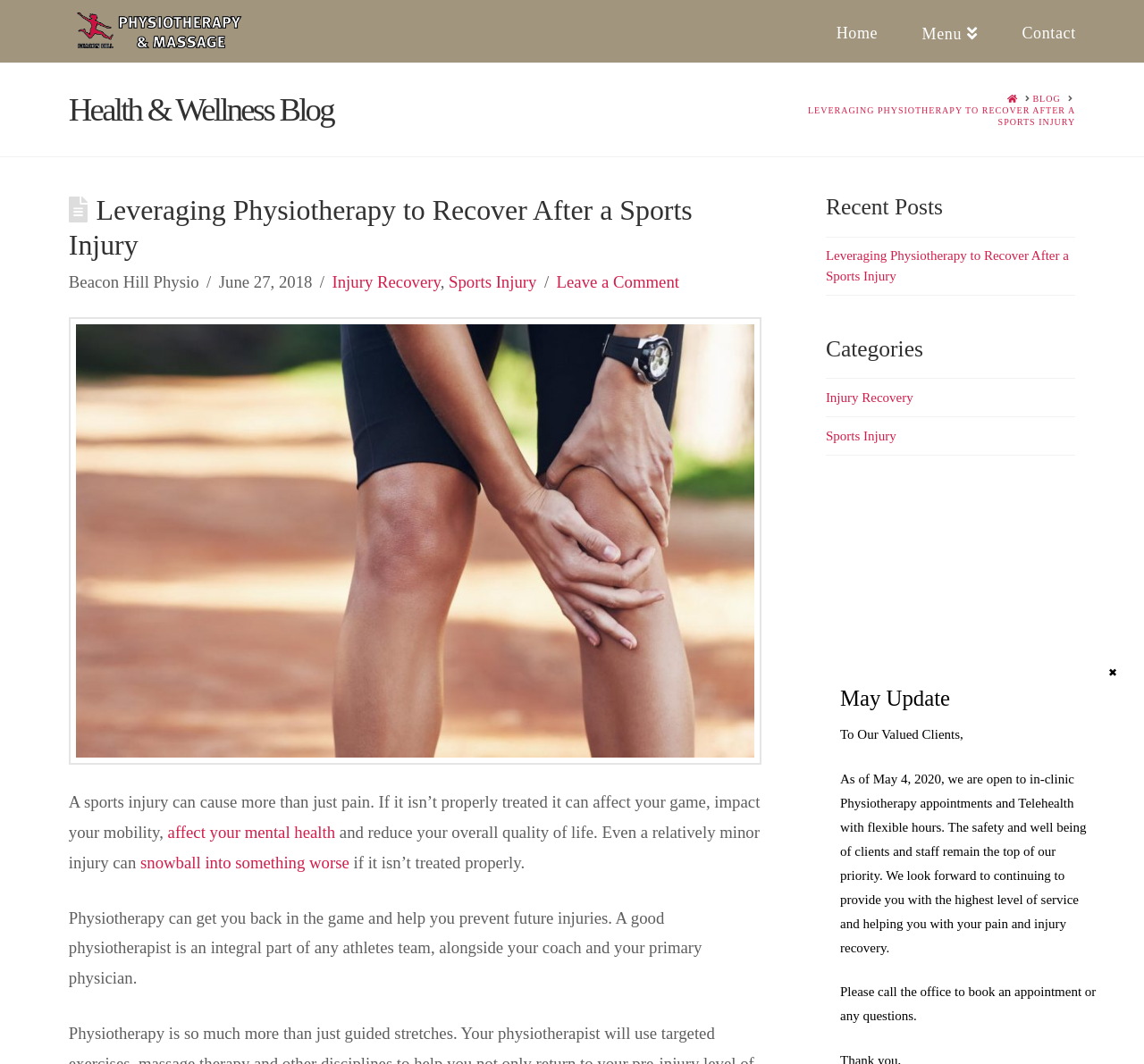Determine the bounding box coordinates for the clickable element to execute this instruction: "Go to Home page". Provide the coordinates as four float numbers between 0 and 1, i.e., [left, top, right, bottom].

[0.711, 0.0, 0.786, 0.059]